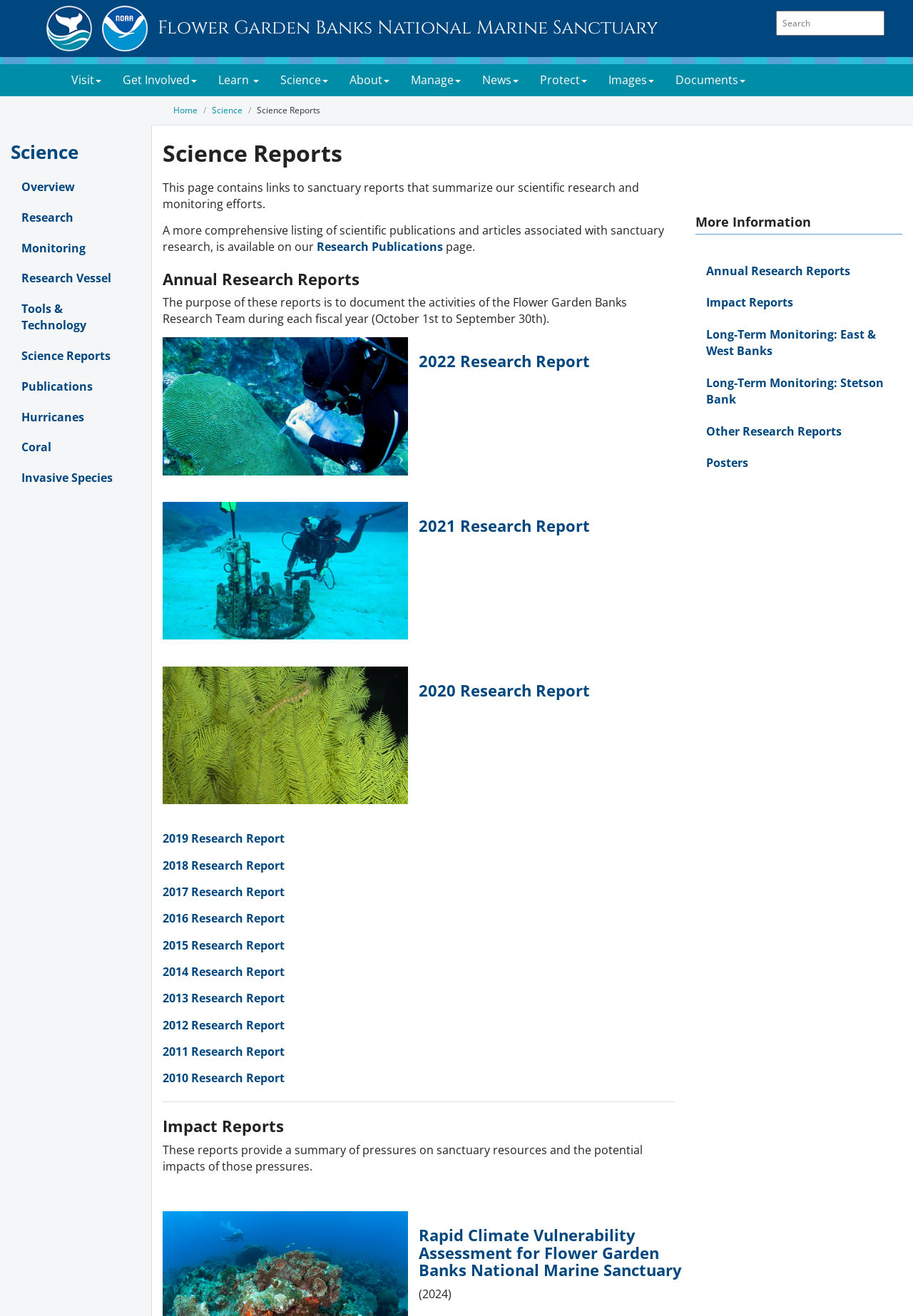Refer to the image and answer the question with as much detail as possible: How many impact reports are listed?

I found one impact report listed, which is the 'Rapid Climate Vulnerability Assessment for Flower Garden Banks National Marine Sanctuary'.